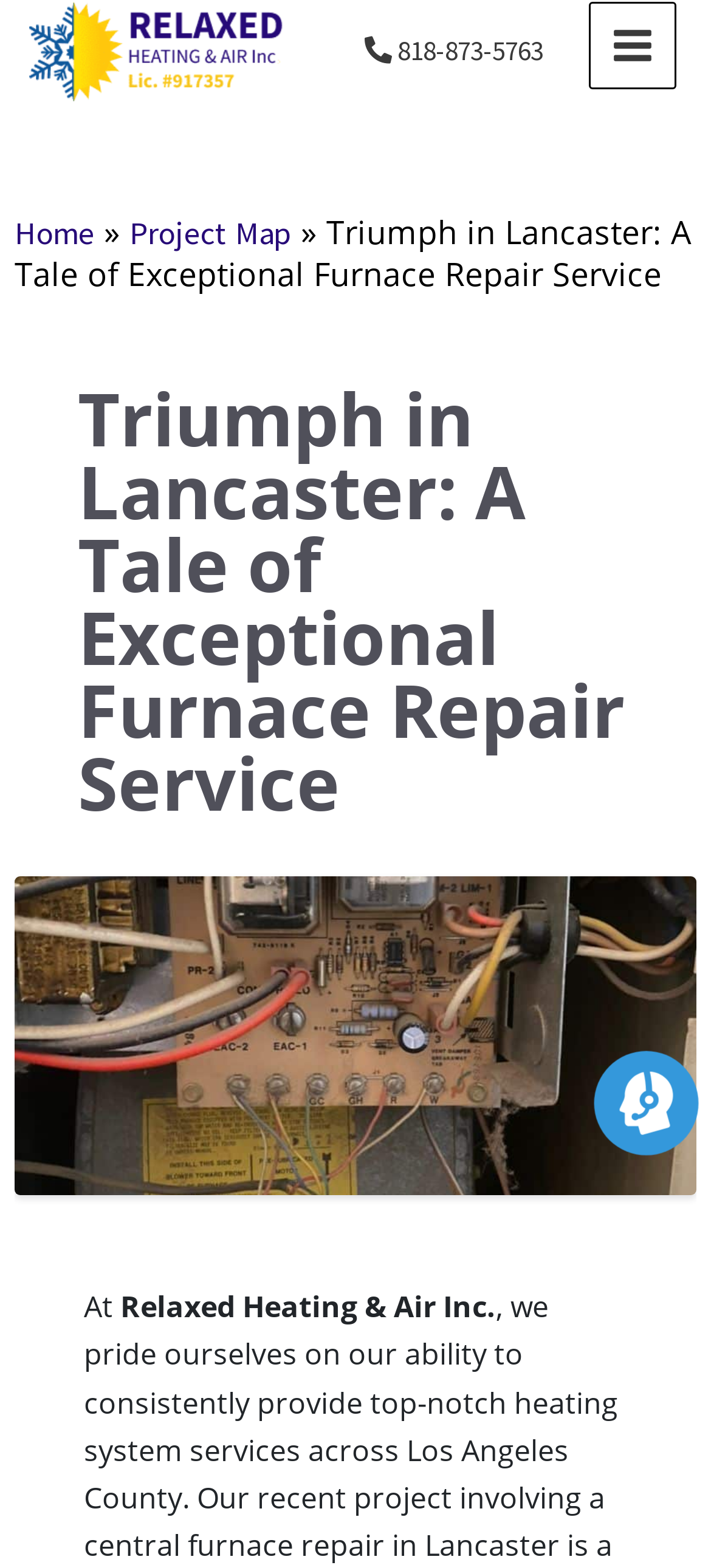Using the element description alt="Relaxed Heating & Air Inc.", predict the bounding box coordinates for the UI element. Provide the coordinates in (top-left x, top-left y, bottom-right x, bottom-right y) format with values ranging from 0 to 1.

[0.041, 0.021, 0.408, 0.042]